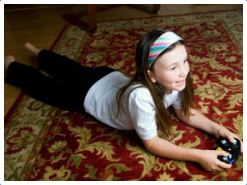What is the girl doing in the image?
Using the image as a reference, give a one-word or short phrase answer.

Playing a game